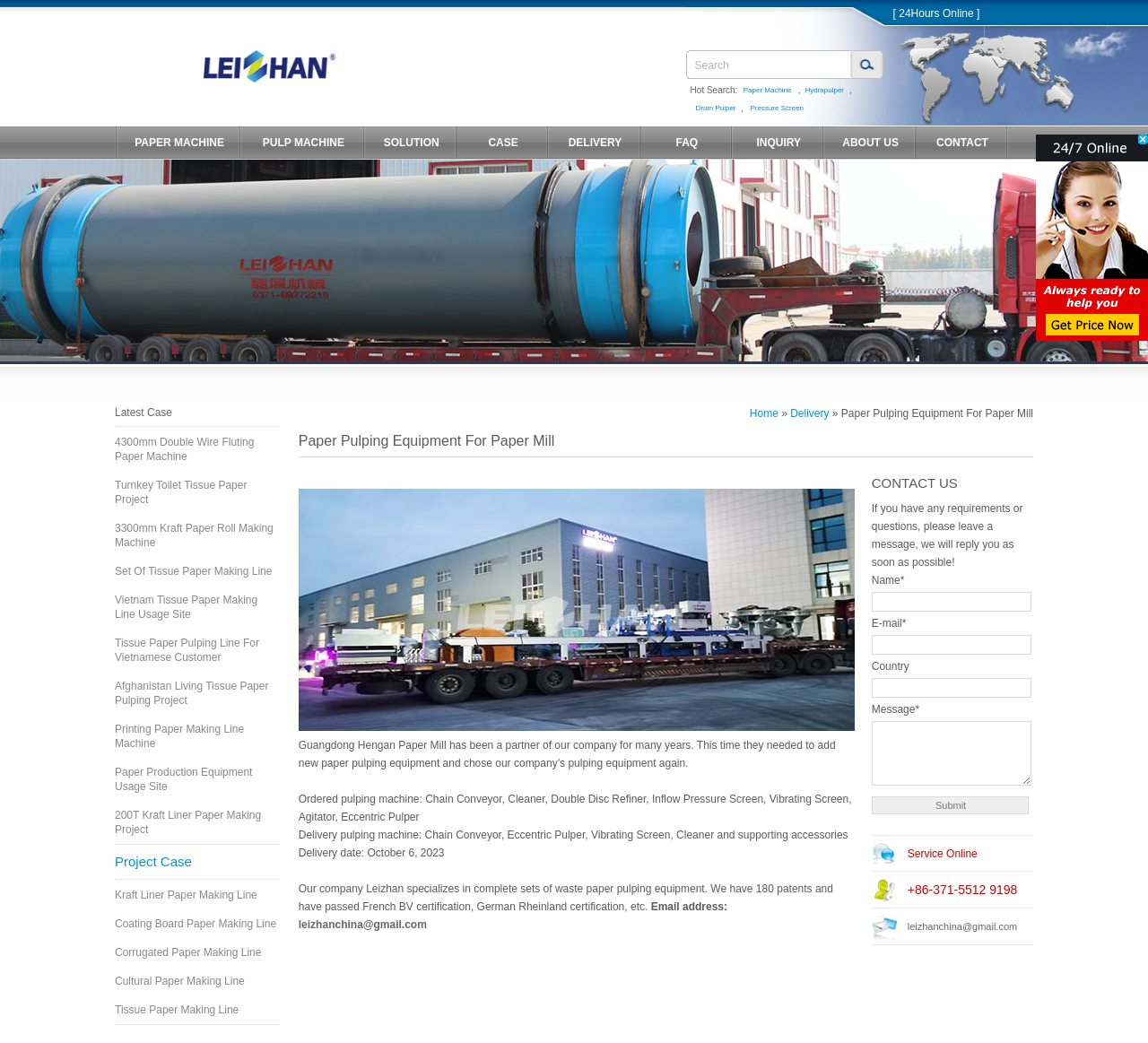Determine the coordinates of the bounding box that should be clicked to complete the instruction: "Click on the 'Paper Machine' link". The coordinates should be represented by four float numbers between 0 and 1: [left, top, right, bottom].

[0.648, 0.08, 0.69, 0.094]